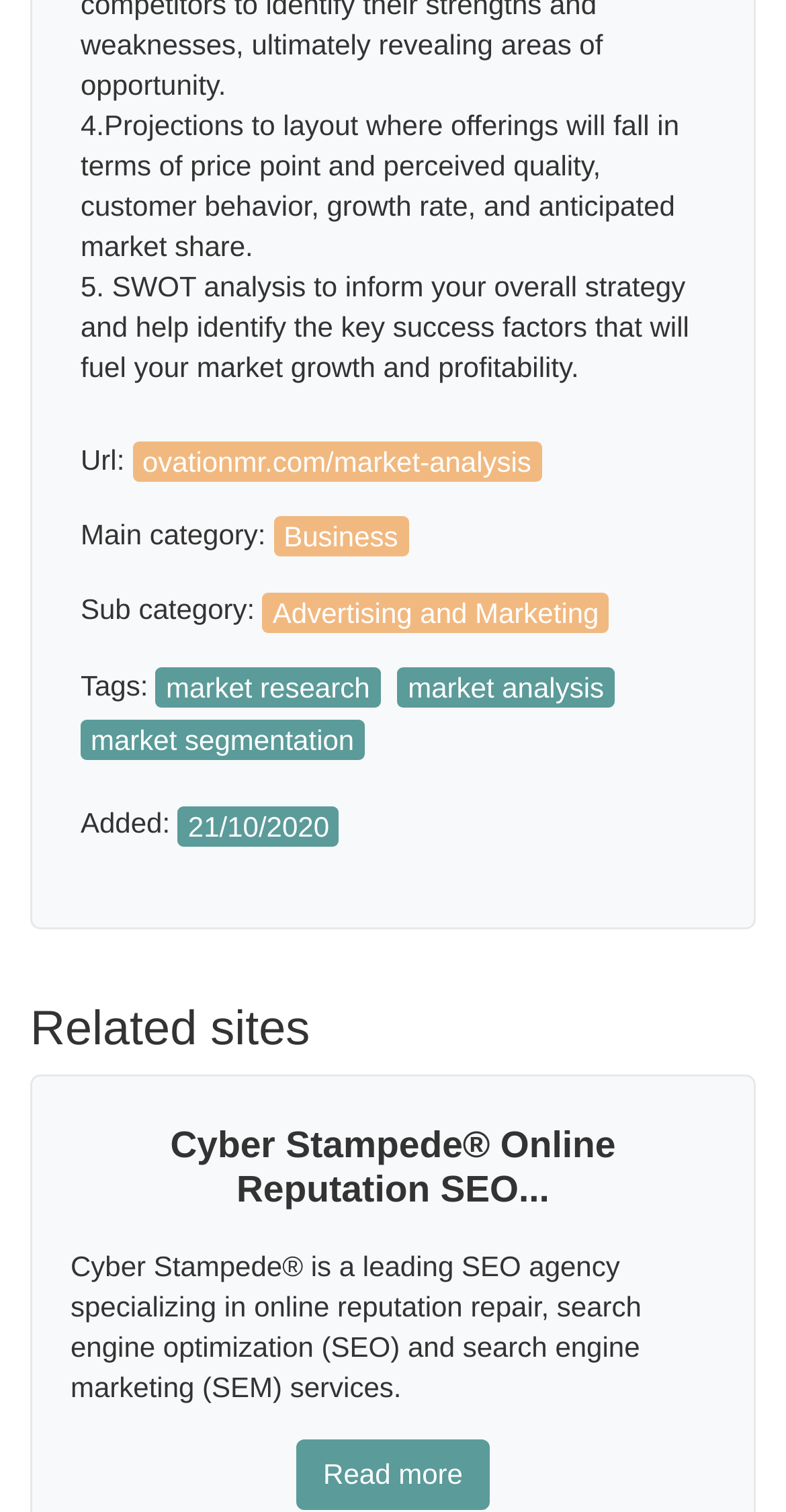What is the date when the webpage was added?
Please give a detailed and elaborate answer to the question based on the image.

The date when the webpage was added can be determined by looking at the 'Added:' label, which is followed by the date '21/10/2020'. This suggests that the webpage was added on October 21, 2020.